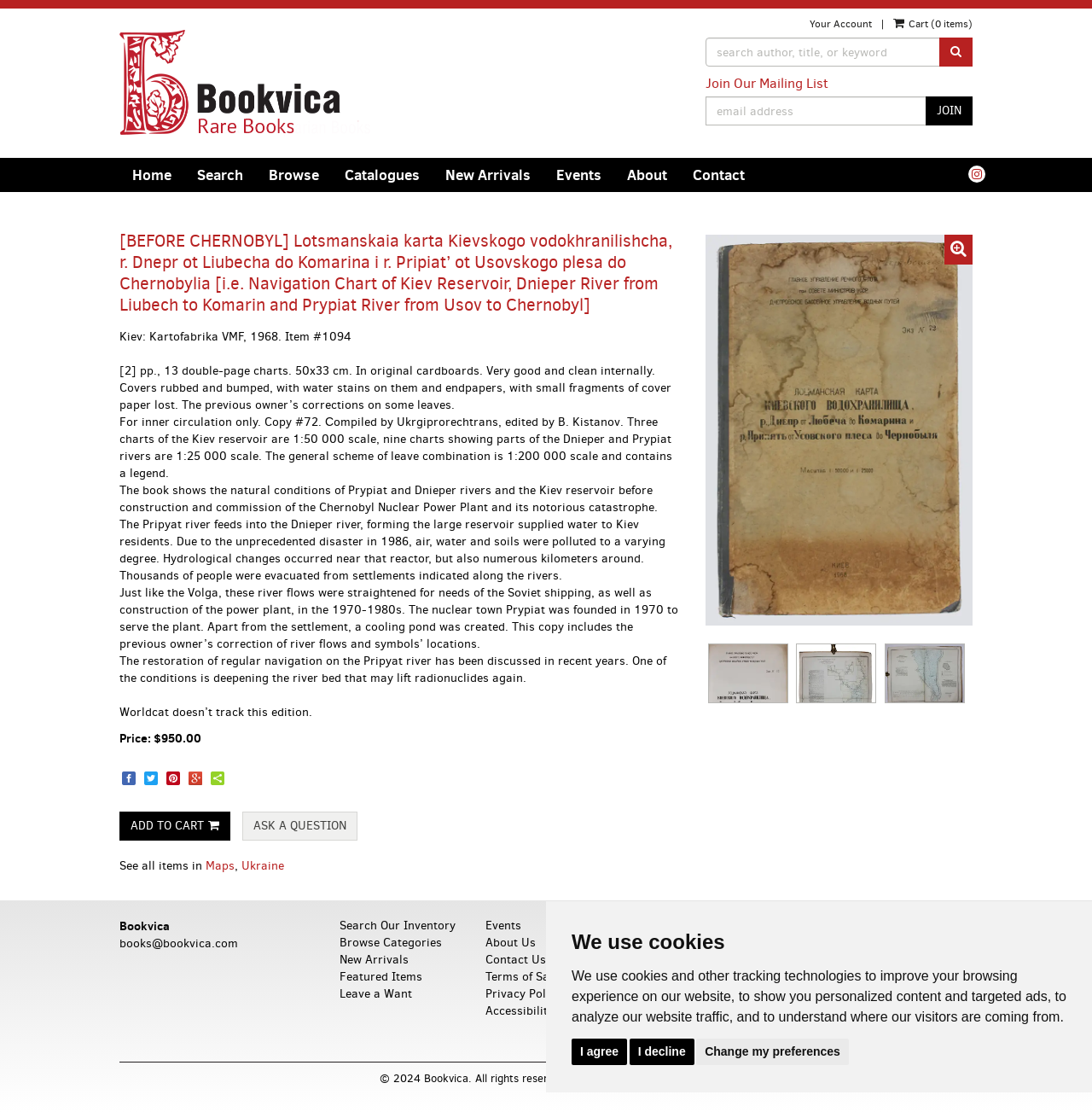What is the name of the website?
Using the image as a reference, deliver a detailed and thorough answer to the question.

I found the answer by looking at the top of the webpage, which displays the website's logo and name as 'Bookvica'.